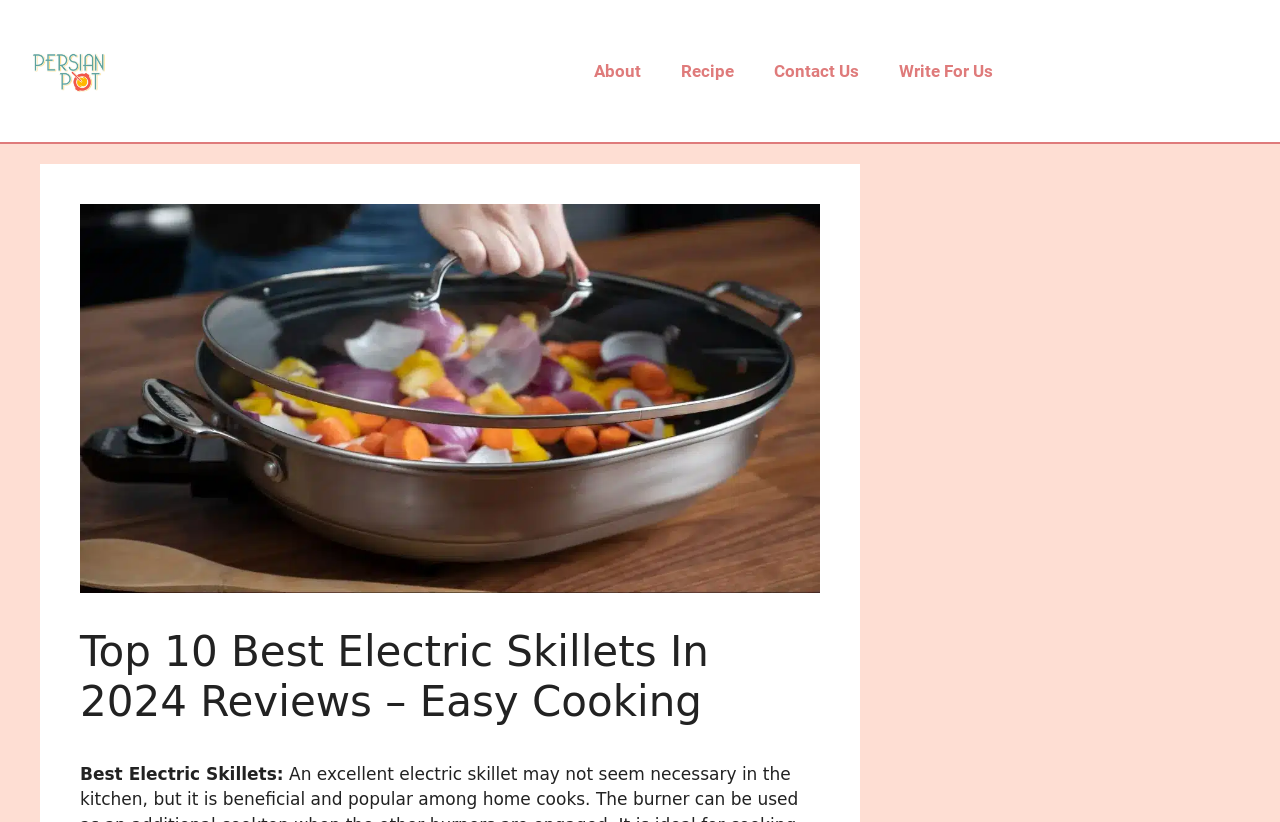Answer the question in one word or a short phrase:
What is the main topic of this webpage?

Electric Skillets